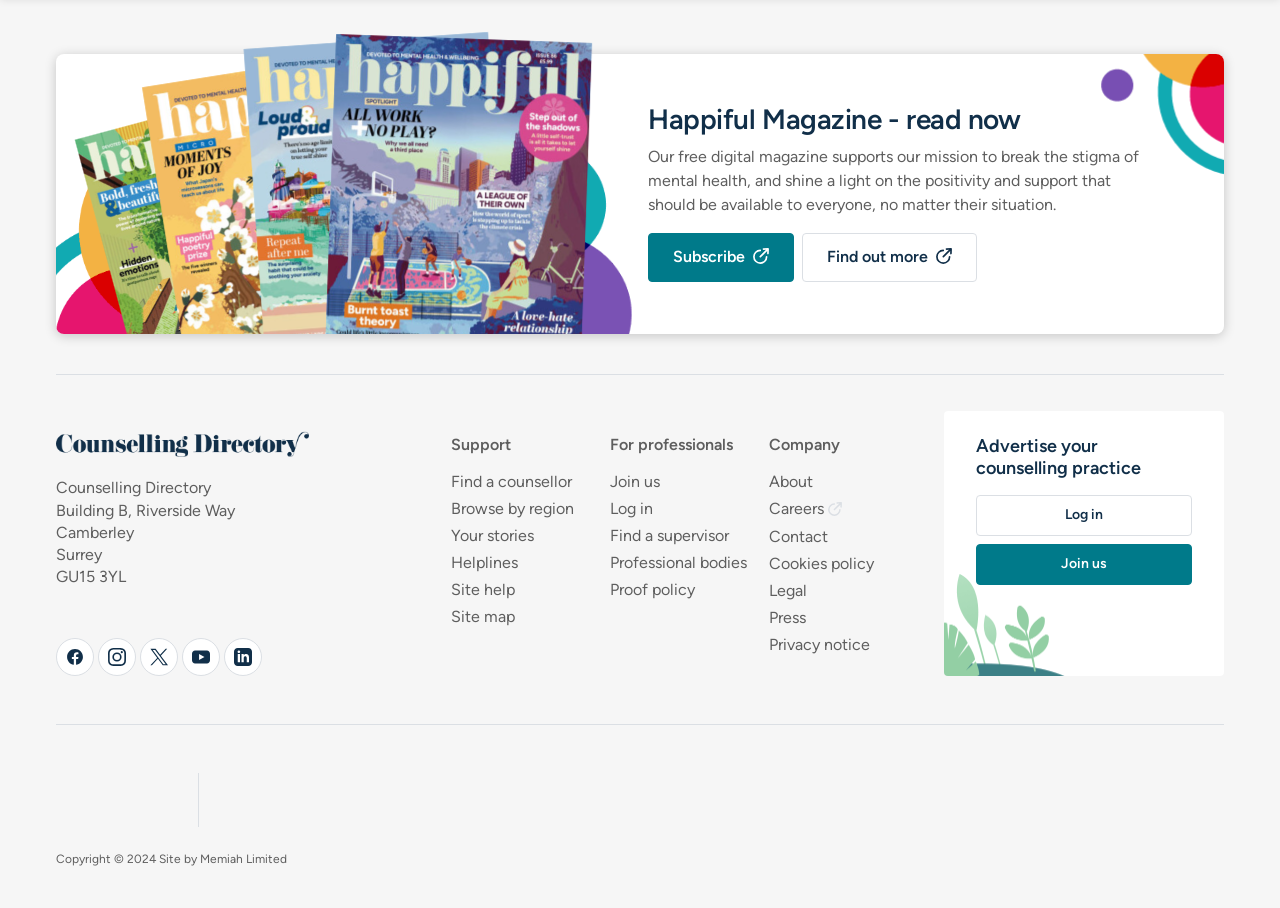What type of professionals can join the platform?
Look at the image and answer with only one word or phrase.

Counsellors